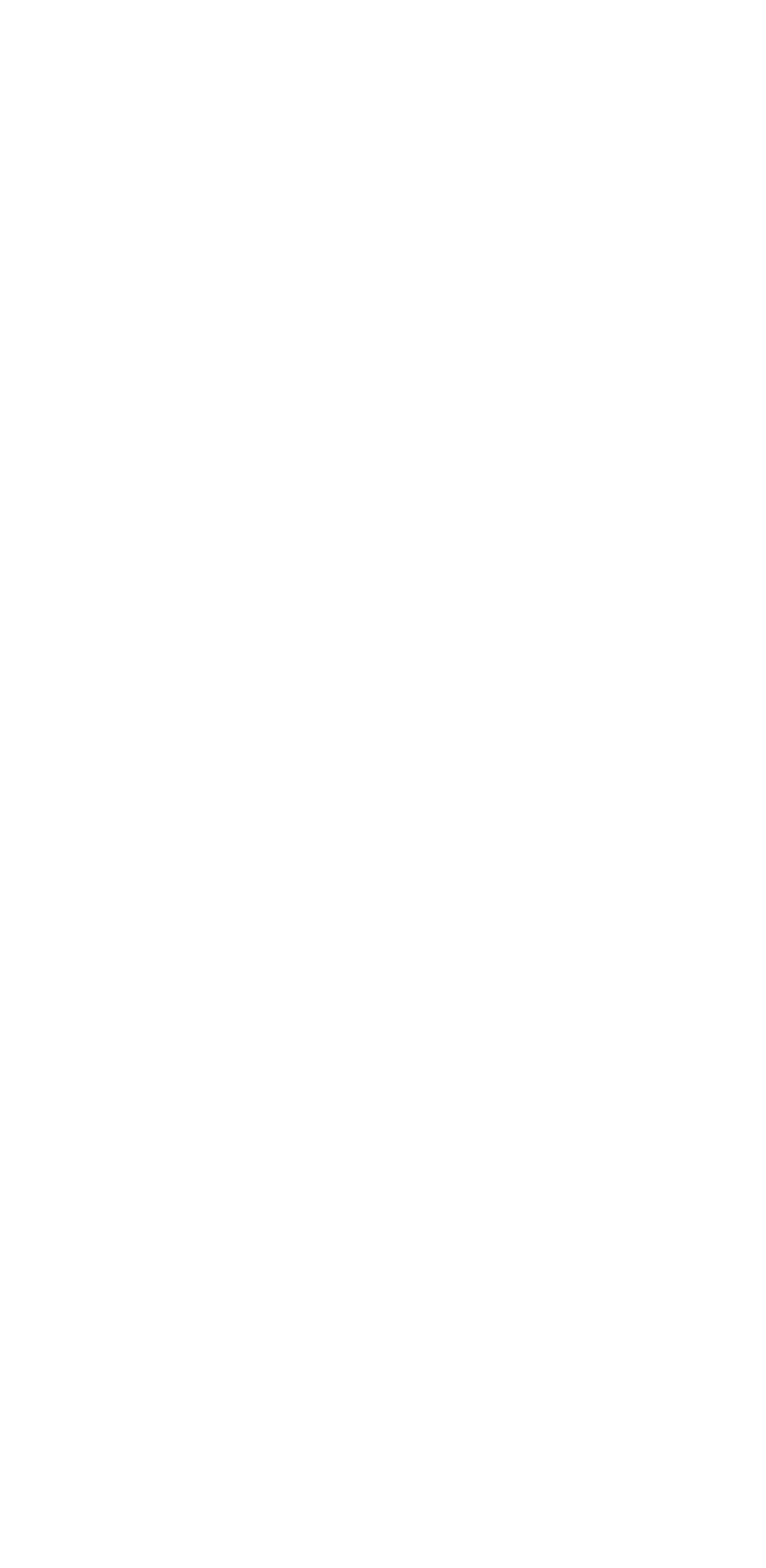Answer the following query concisely with a single word or phrase:
What stations can you get off at?

Kawagoe, Hon-Kawagoe, Wakaba